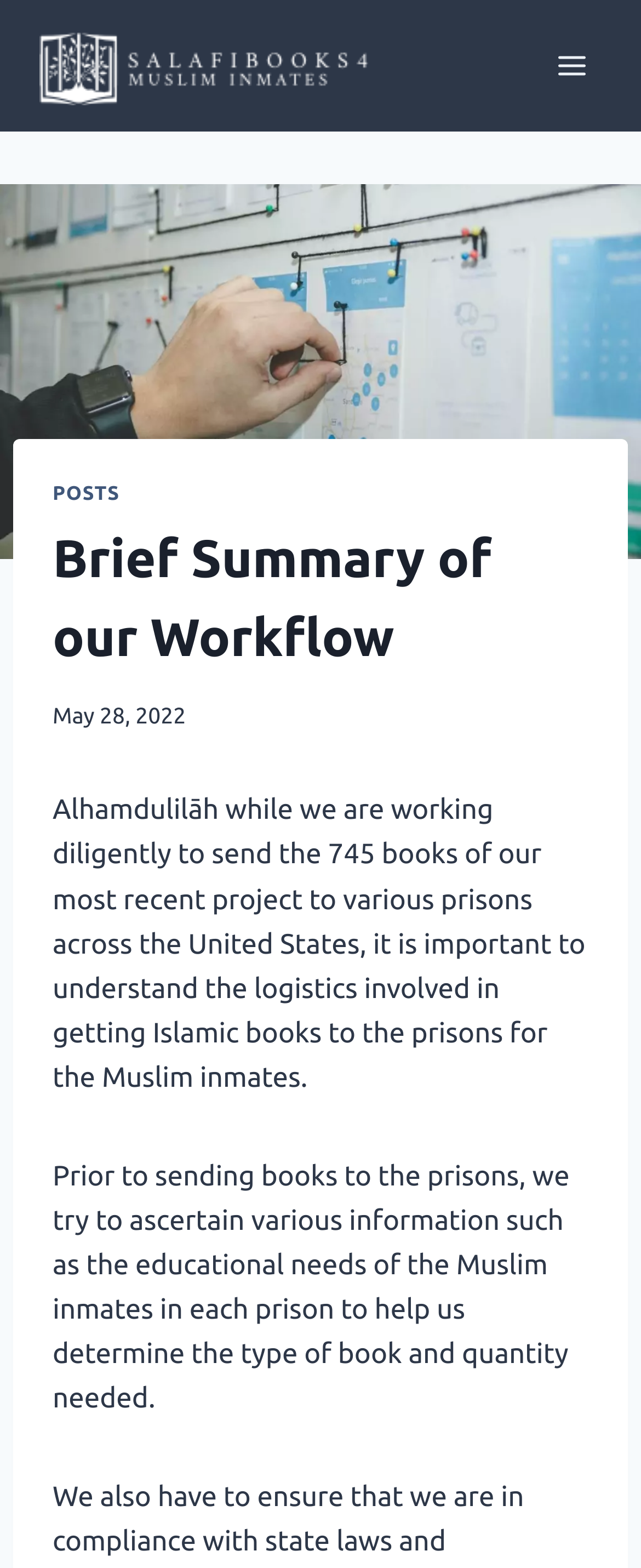Describe all significant elements and features of the webpage.

The webpage appears to be a blog post or article about a project to send Islamic books to prisons in the United States. At the top left of the page, there is a logo image of "SB4MI" (Salafi Books for Muslim Inmates). To the right of the logo, there is a button to open a menu. 

Below the logo and menu button, there is a large background image that spans the entire width of the page. On top of this image, there is a header section that contains a heading titled "Brief Summary of our Workflow" and a link to "POSTS". The heading is centered near the top of the page, with the link to "POSTS" located to its left. 

Below the heading, there is a time stamp indicating that the post was published on May 28, 2022. The main content of the page is a two-paragraph text that summarizes the workflow of the project. The text explains that the project involves sending books to prisons and that it is important to understand the logistics involved. It also mentions that the project tries to determine the educational needs of Muslim inmates in each prison to determine the type and quantity of books needed.